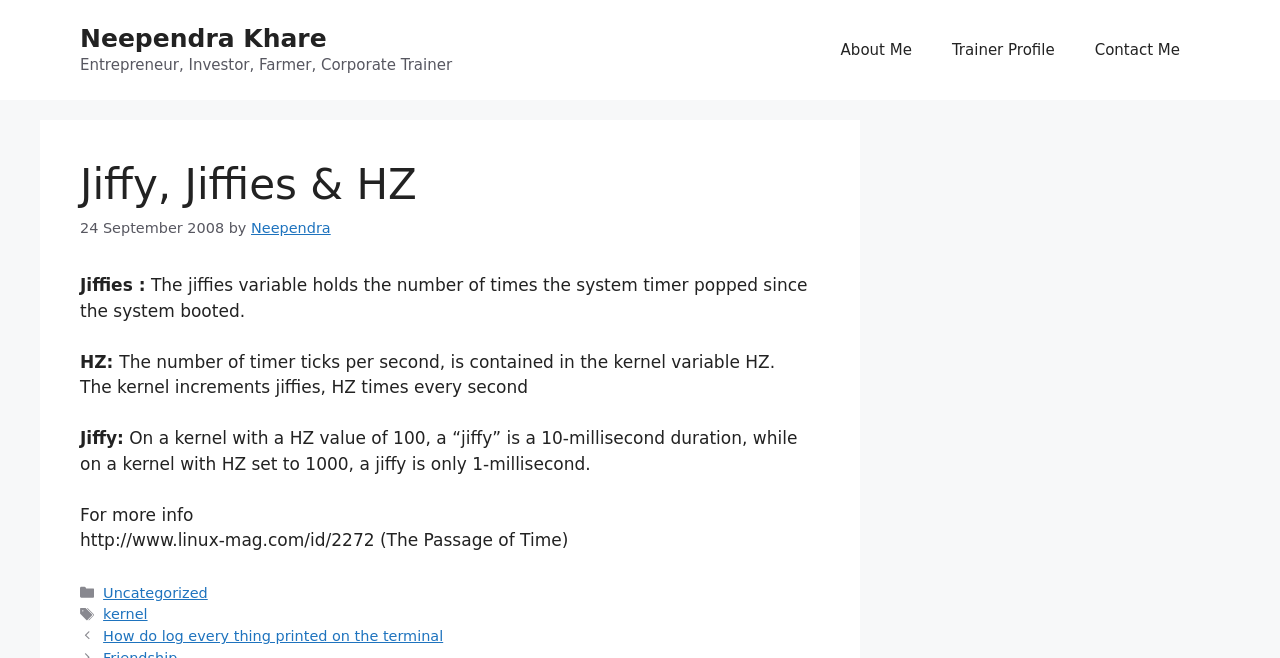What is the date of the article?
Answer the question with as much detail as possible.

The date of the article can be found by looking at the time section, which is located below the title 'Jiffy, Jiffies & HZ'. The text '24 September 2008' is displayed, indicating the date of the article.